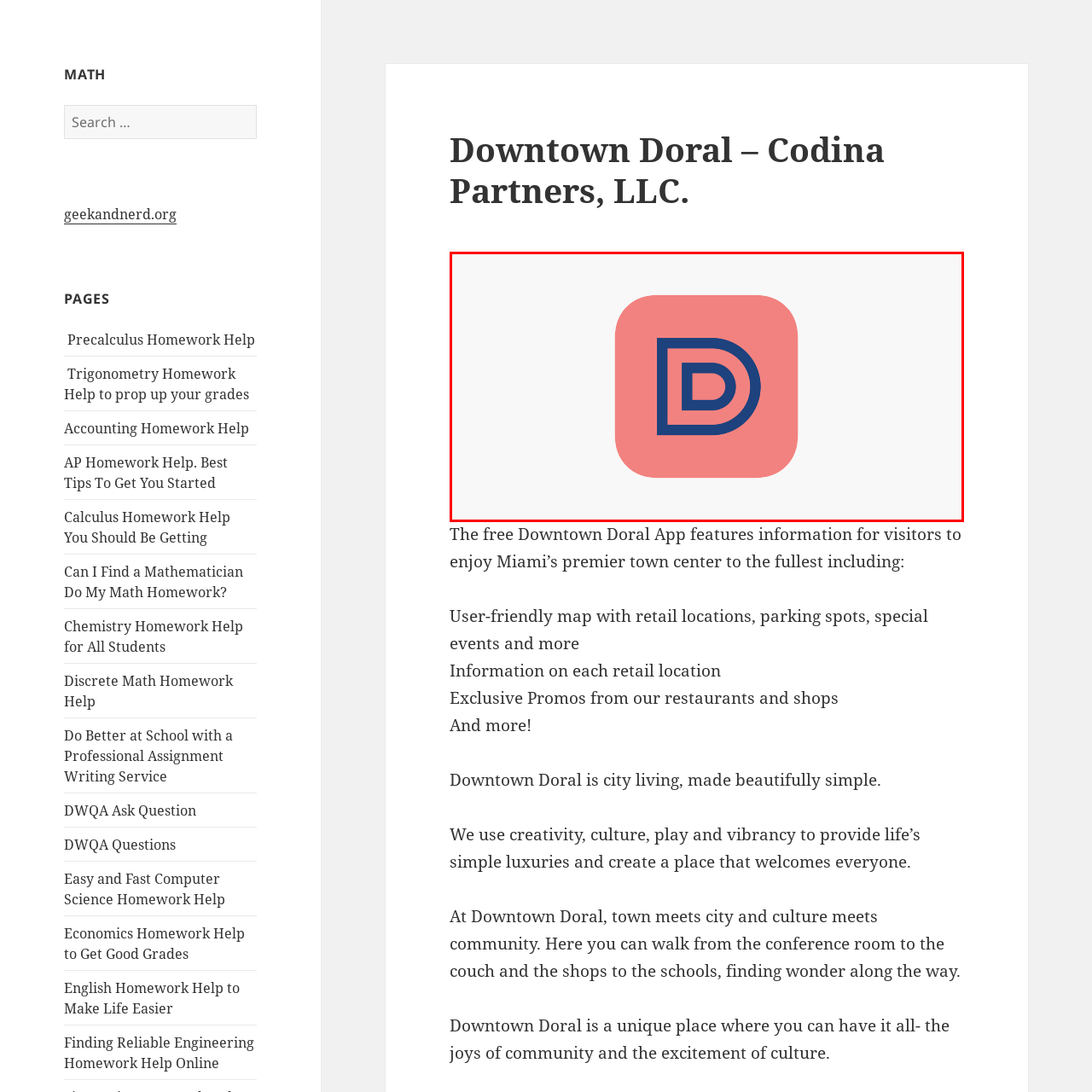Explain in detail what is depicted in the image within the red-bordered box.

The image features a distinctive logo for "Downtown Doral," set against a soft pink background. The logo prominently displays the letter "D" in a bold, dark blue color, conveying a sense of modernity and friendliness. This design likely represents the Downtown Doral community, which focuses on cultural vibrancy, urban living, and a welcoming atmosphere for residents and visitors alike. This logo appears to be part of outreach efforts to promote the Downtown Doral area, alongside information about its amenities and community features.